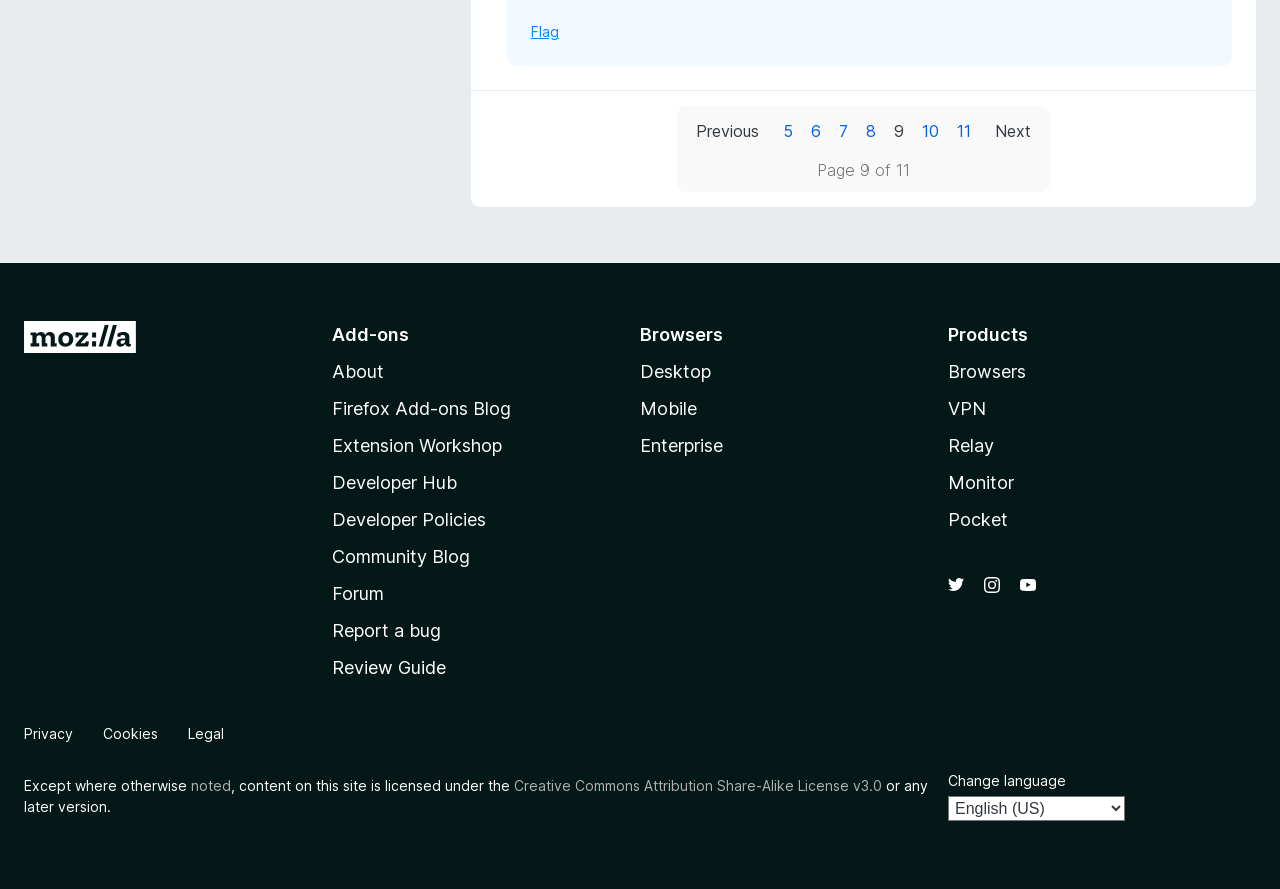Please specify the bounding box coordinates of the area that should be clicked to accomplish the following instruction: "Change the language". The coordinates should consist of four float numbers between 0 and 1, i.e., [left, top, right, bottom].

[0.741, 0.895, 0.879, 0.923]